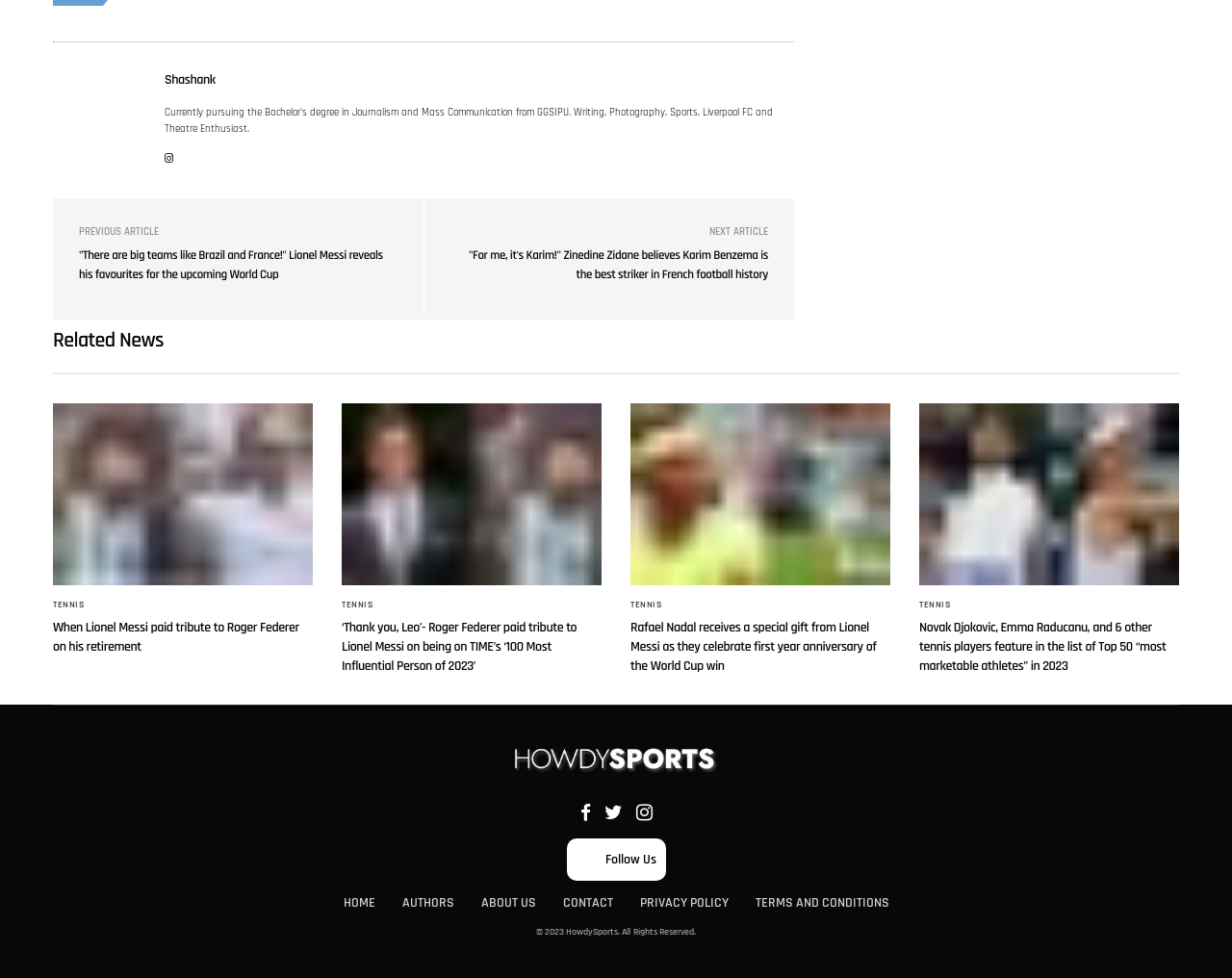Please determine the bounding box coordinates of the section I need to click to accomplish this instruction: "Follow HowdySports".

[0.414, 0.761, 0.586, 0.791]